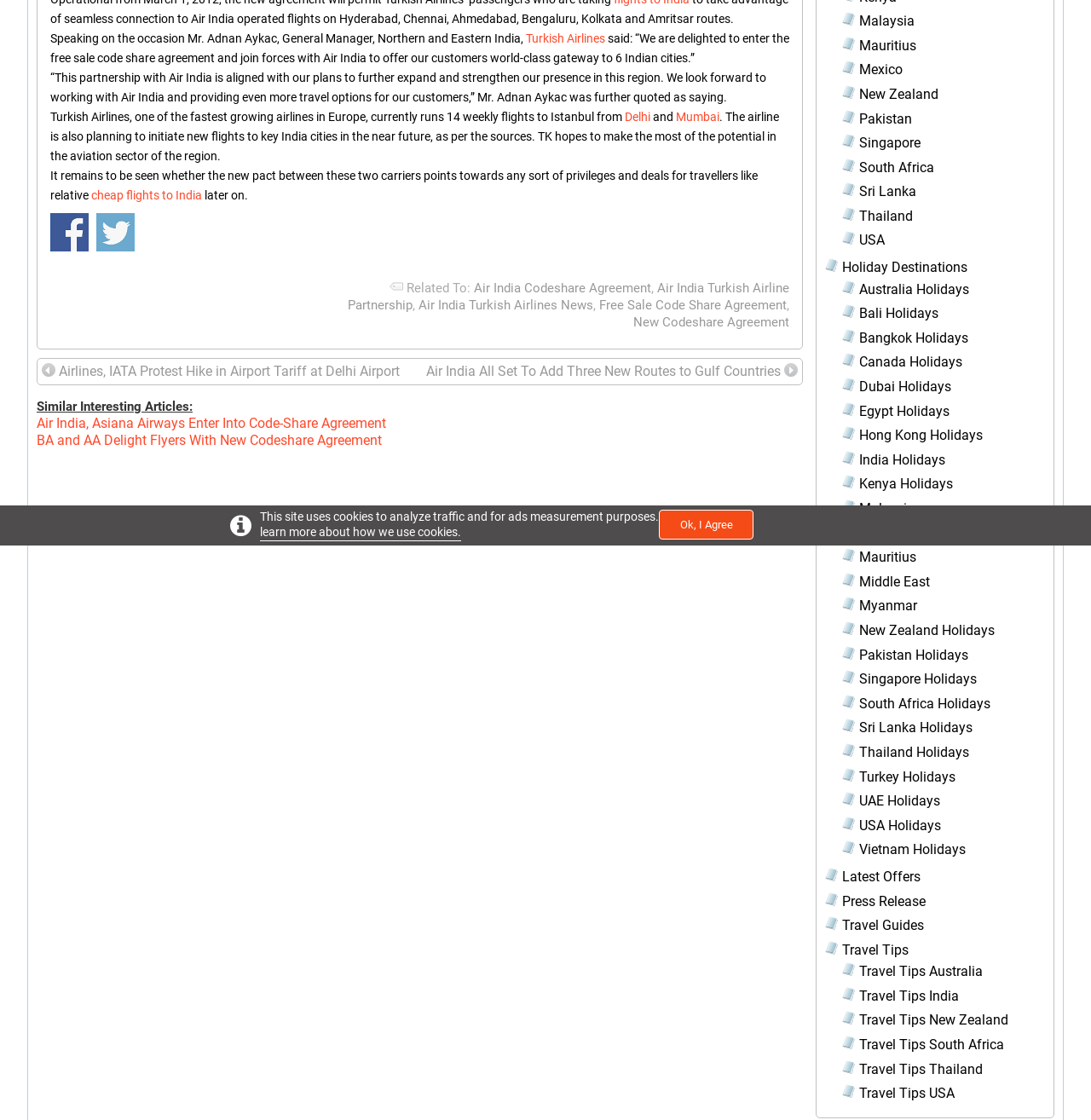Identify the bounding box of the HTML element described as: "India Holidays".

[0.788, 0.403, 0.866, 0.418]